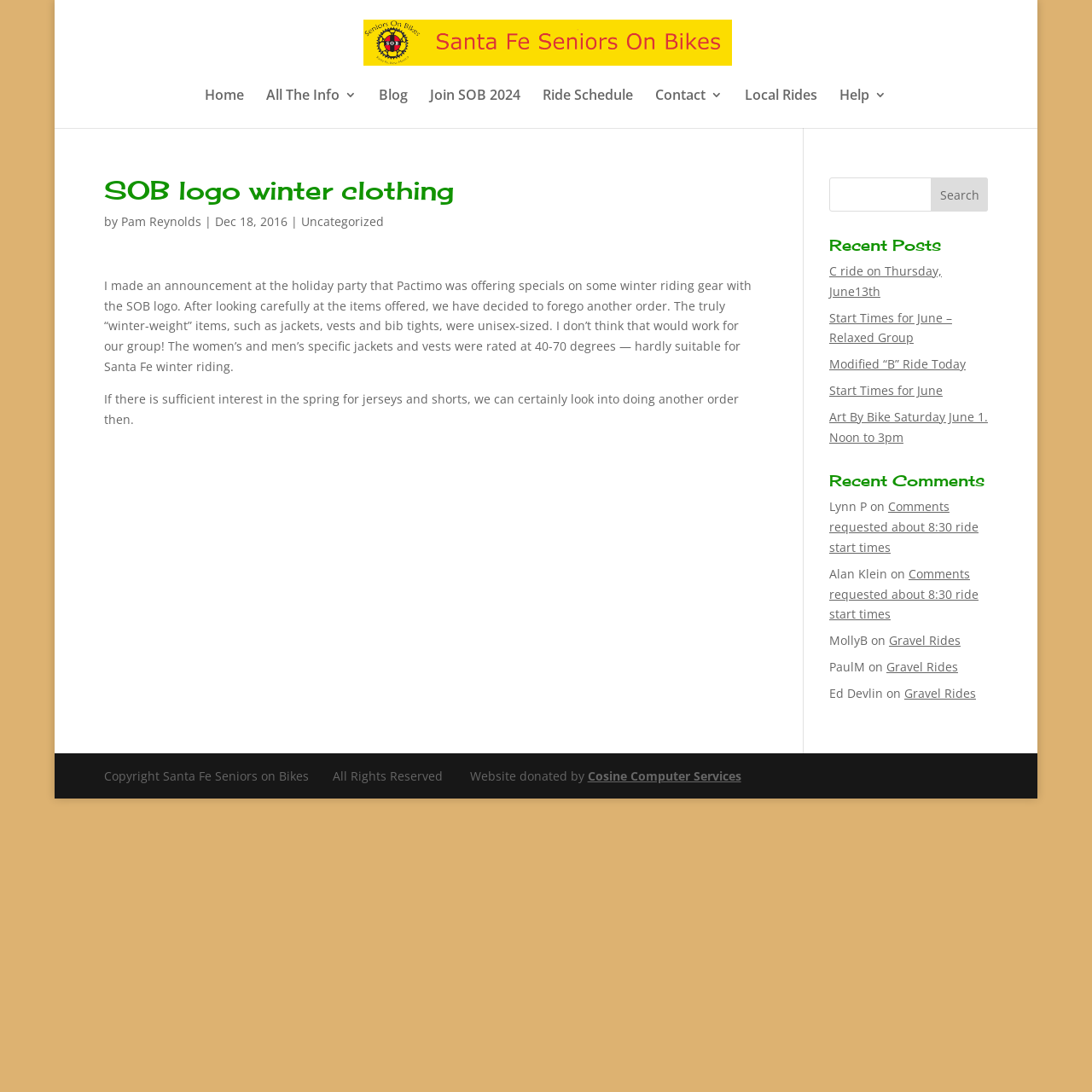Locate the bounding box coordinates of the clickable region necessary to complete the following instruction: "Read the 'SOB logo winter clothing' article". Provide the coordinates in the format of four float numbers between 0 and 1, i.e., [left, top, right, bottom].

[0.095, 0.162, 0.691, 0.194]